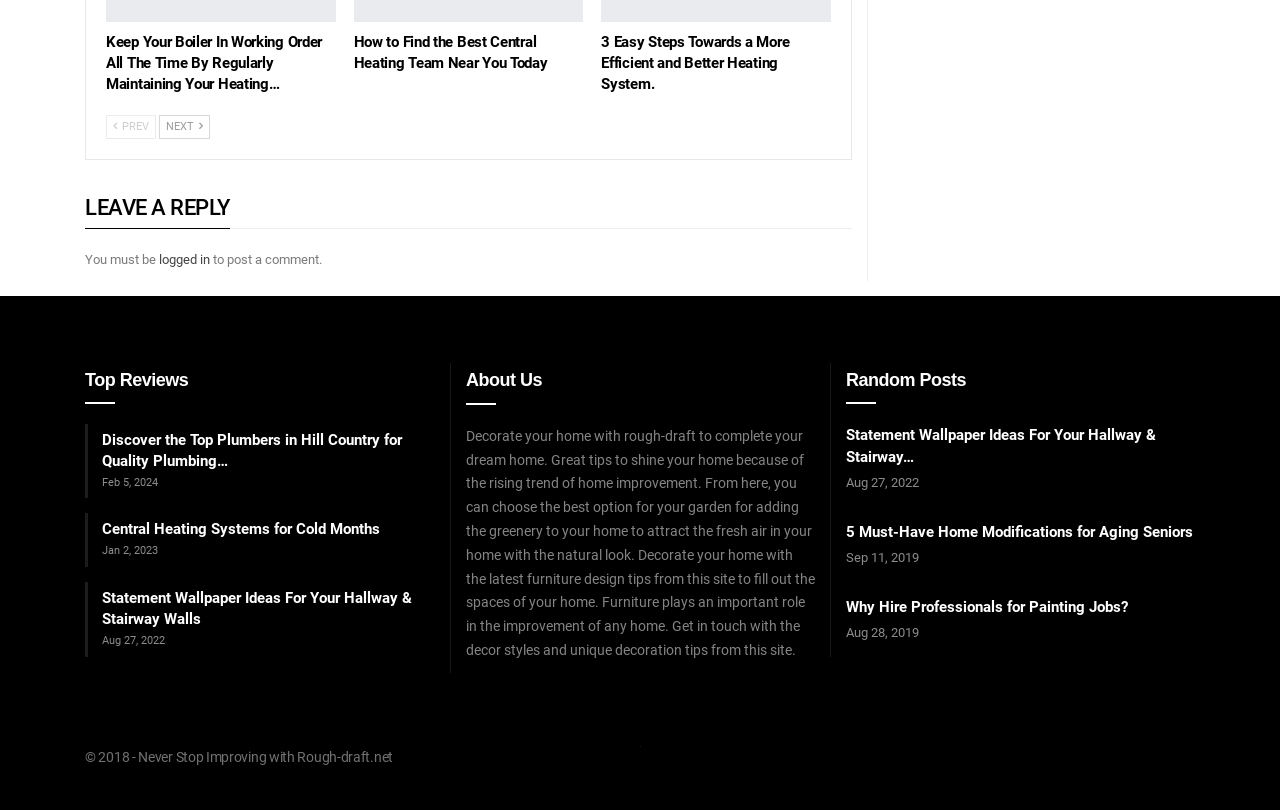Kindly determine the bounding box coordinates for the clickable area to achieve the given instruction: "Click on 'Next'".

[0.124, 0.142, 0.164, 0.172]